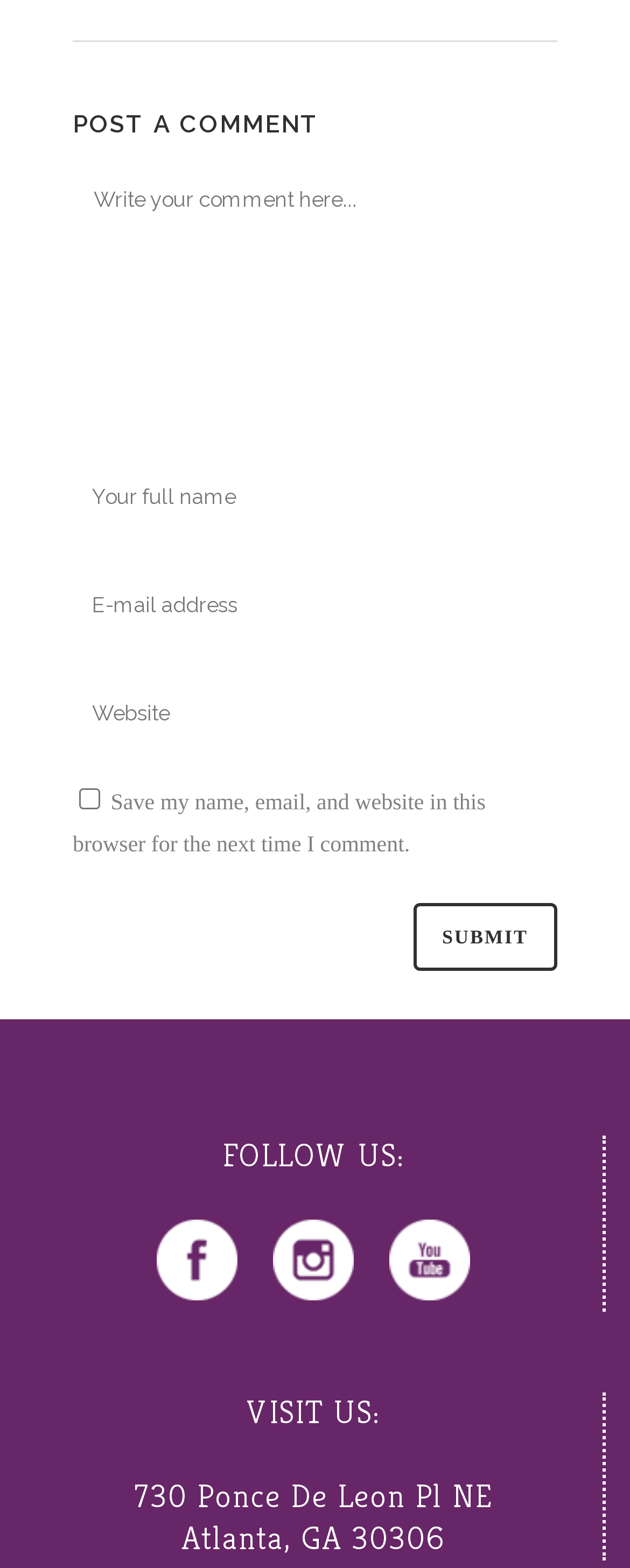Please determine the bounding box coordinates of the element's region to click for the following instruction: "Save your information for next time".

[0.126, 0.502, 0.159, 0.516]